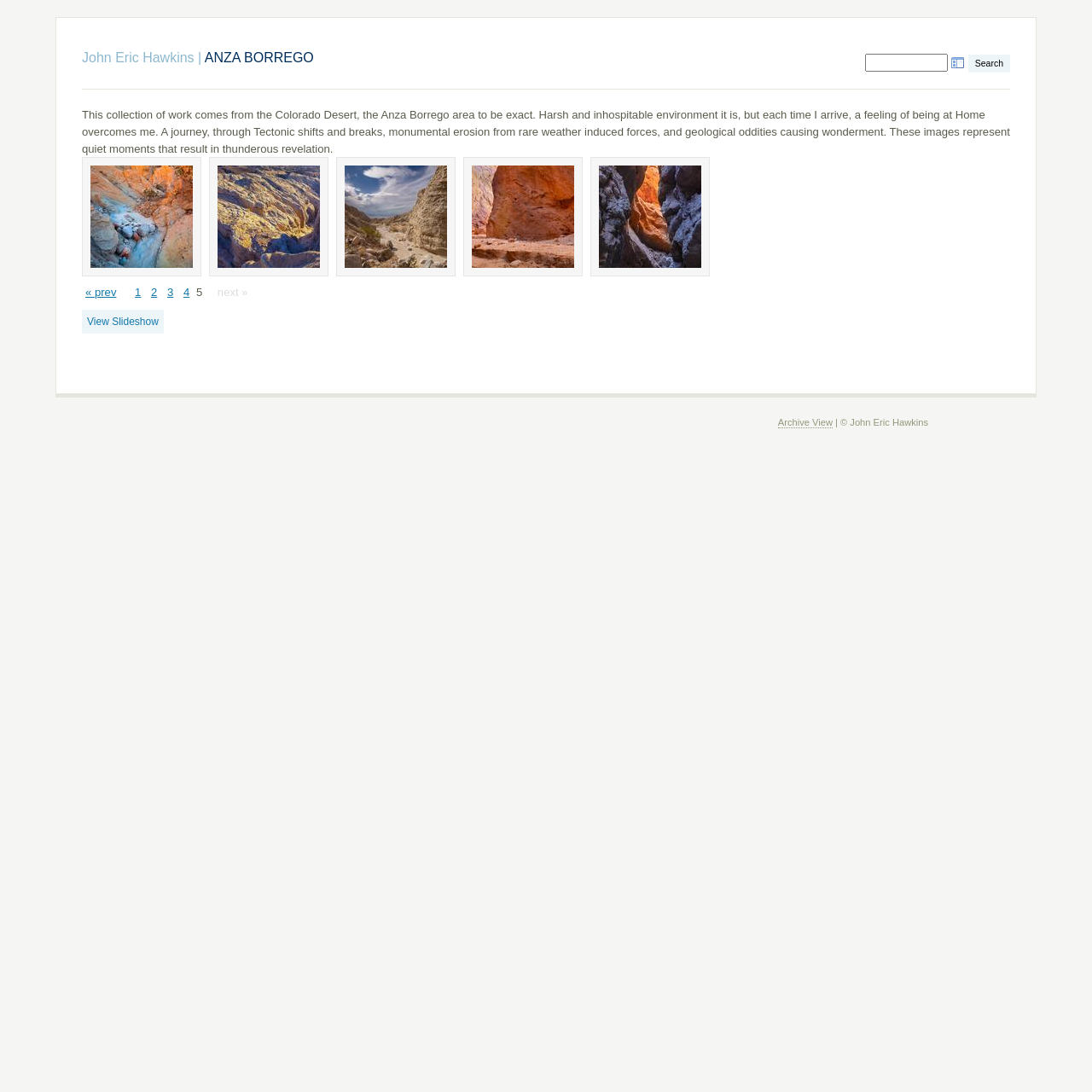What is the photographer's name?
Refer to the screenshot and answer in one word or phrase.

John Eric Hawkins